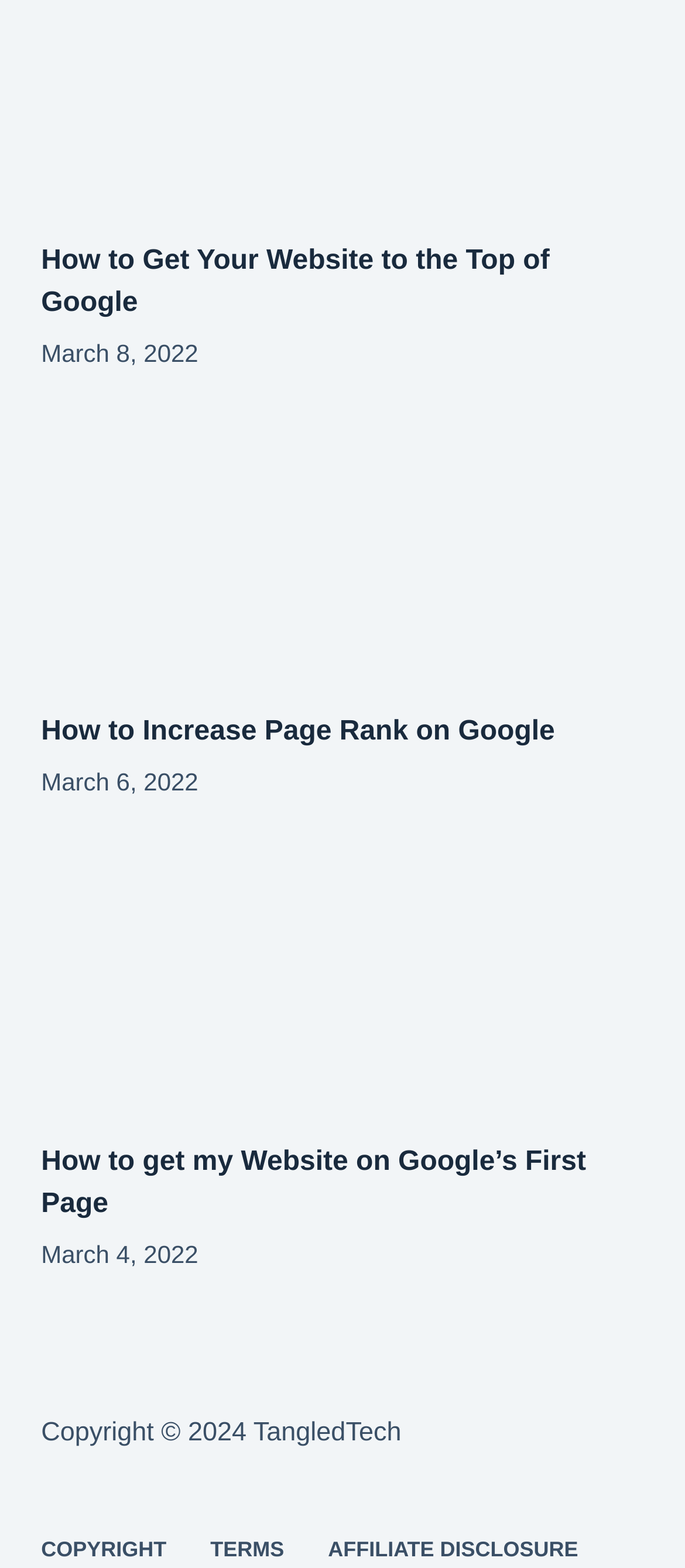Locate the bounding box coordinates for the element described below: "Affiliate Disclosure". The coordinates must be four float values between 0 and 1, formatted as [left, top, right, bottom].

[0.447, 0.981, 0.876, 0.998]